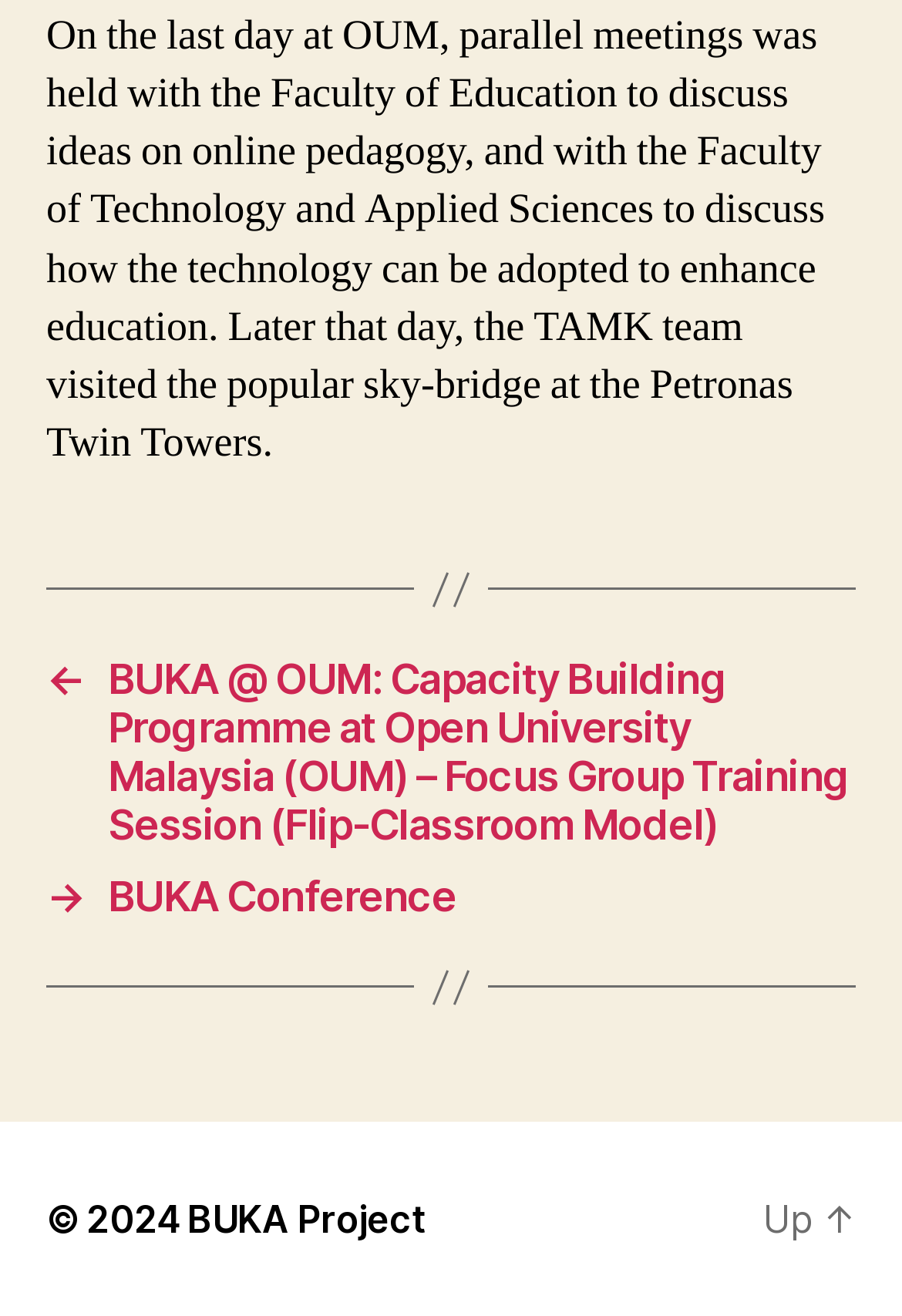Review the image closely and give a comprehensive answer to the question: What is the purpose of the 'Up' link?

The 'Up' link is located at the bottom right corner of the webpage, and its purpose is likely to allow users to quickly scroll up to the top of the webpage.